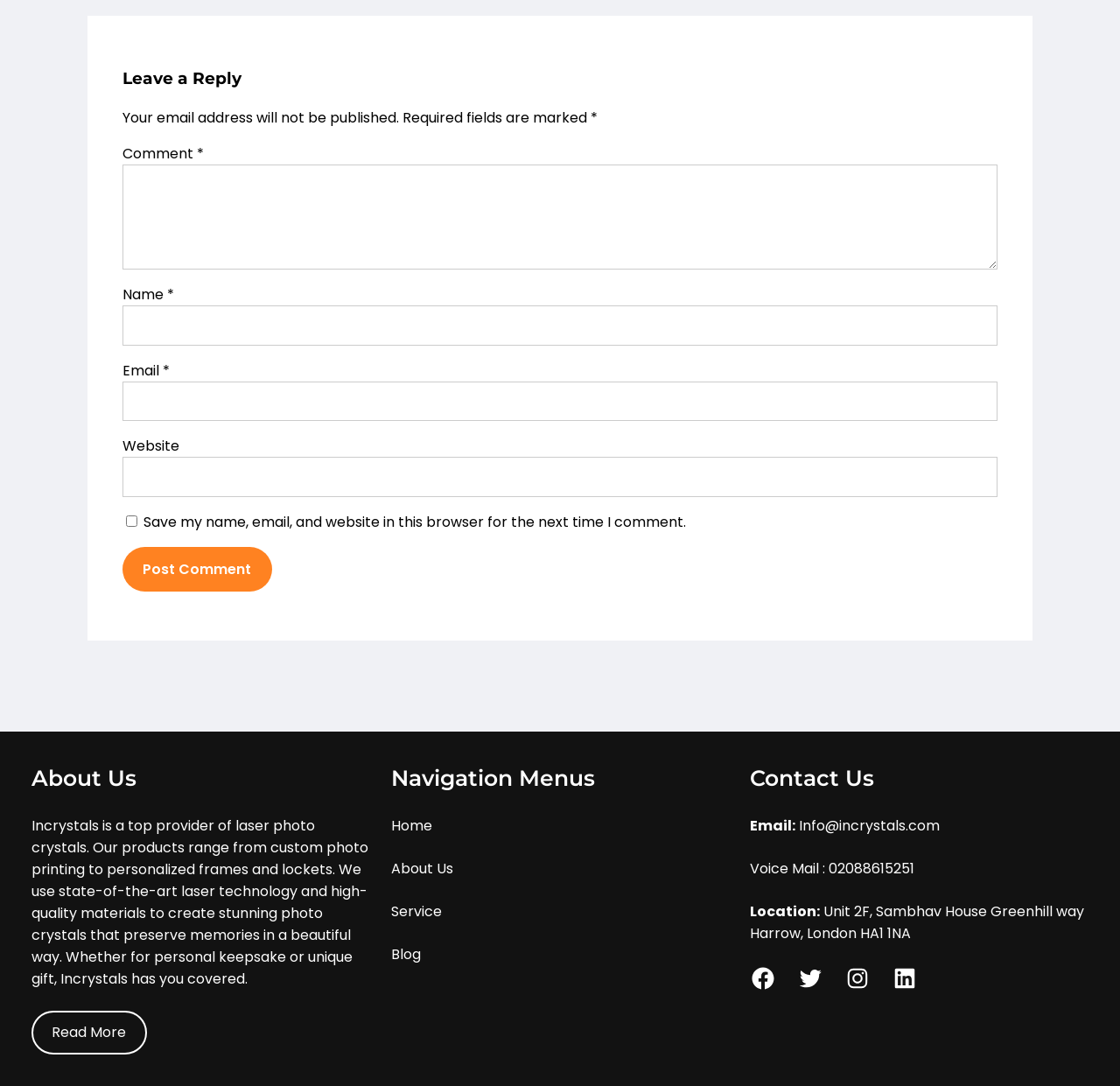Review the image closely and give a comprehensive answer to the question: What is the purpose of the comment section?

The comment section is intended for users to leave a reply, as indicated by the heading 'Leave a Reply' at the top of the section. This section contains fields for users to input their name, email, and website, as well as a checkbox to save their information for future comments.